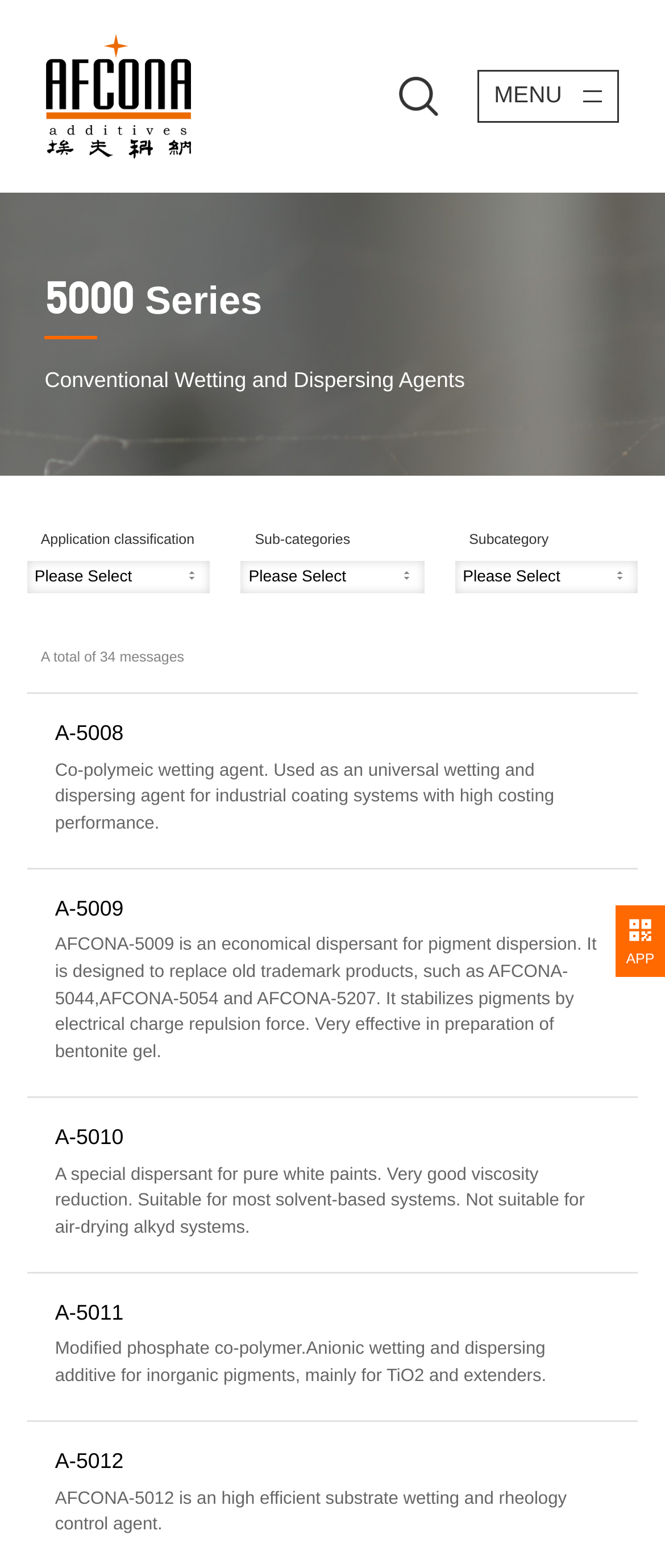What is the name of the first product listed?
Please give a detailed and elaborate answer to the question based on the image.

I looked at the list of products on the page and found that the first product listed is 'A-5008', which has a description 'Co-polymeic wetting agent. Used as an universal wetting and dispersing agent for industrial coating systems with high costing performance.'